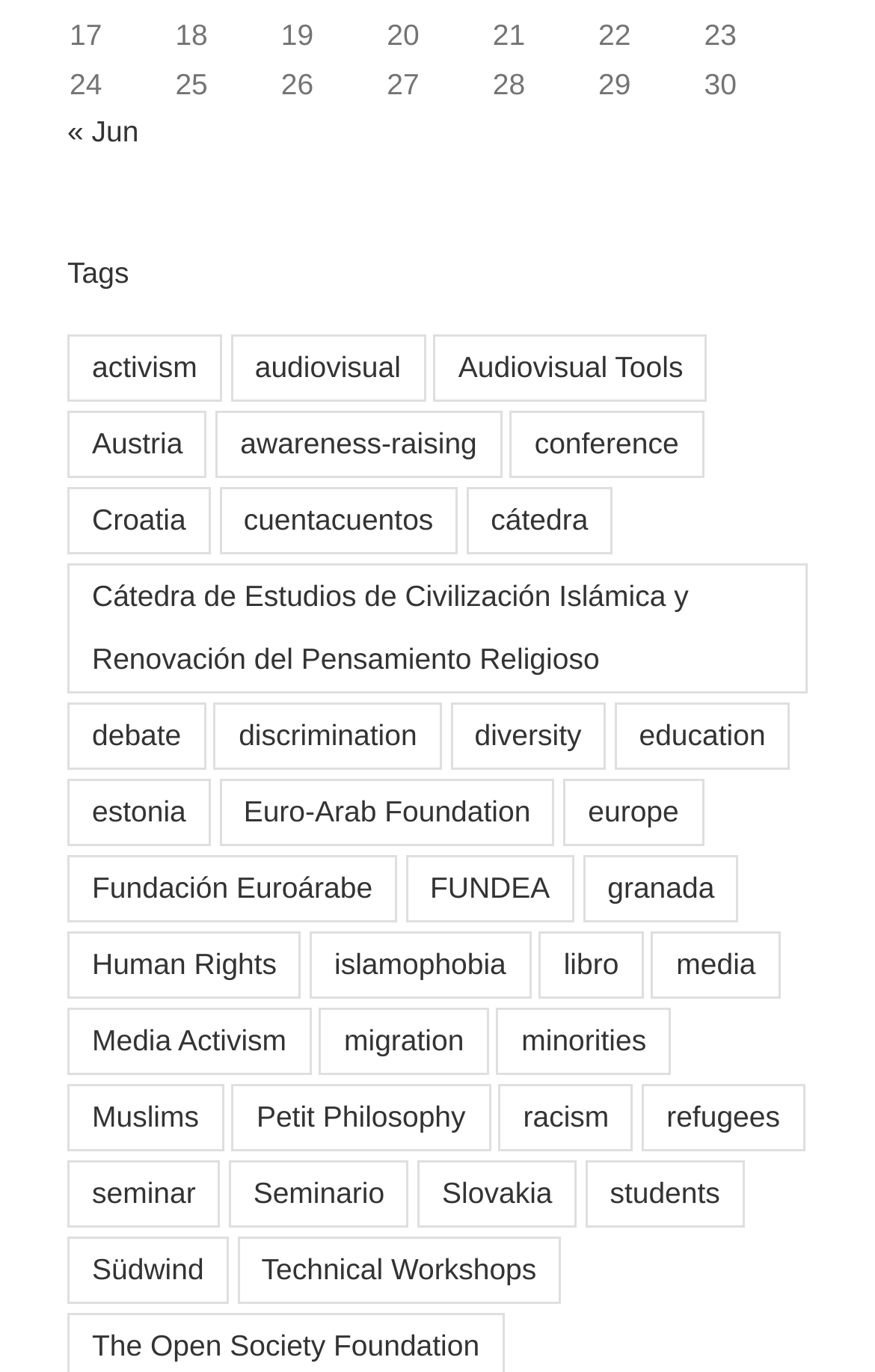Please determine the bounding box coordinates of the clickable area required to carry out the following instruction: "View the 'Croatia' related items". The coordinates must be four float numbers between 0 and 1, represented as [left, top, right, bottom].

[0.077, 0.354, 0.241, 0.403]